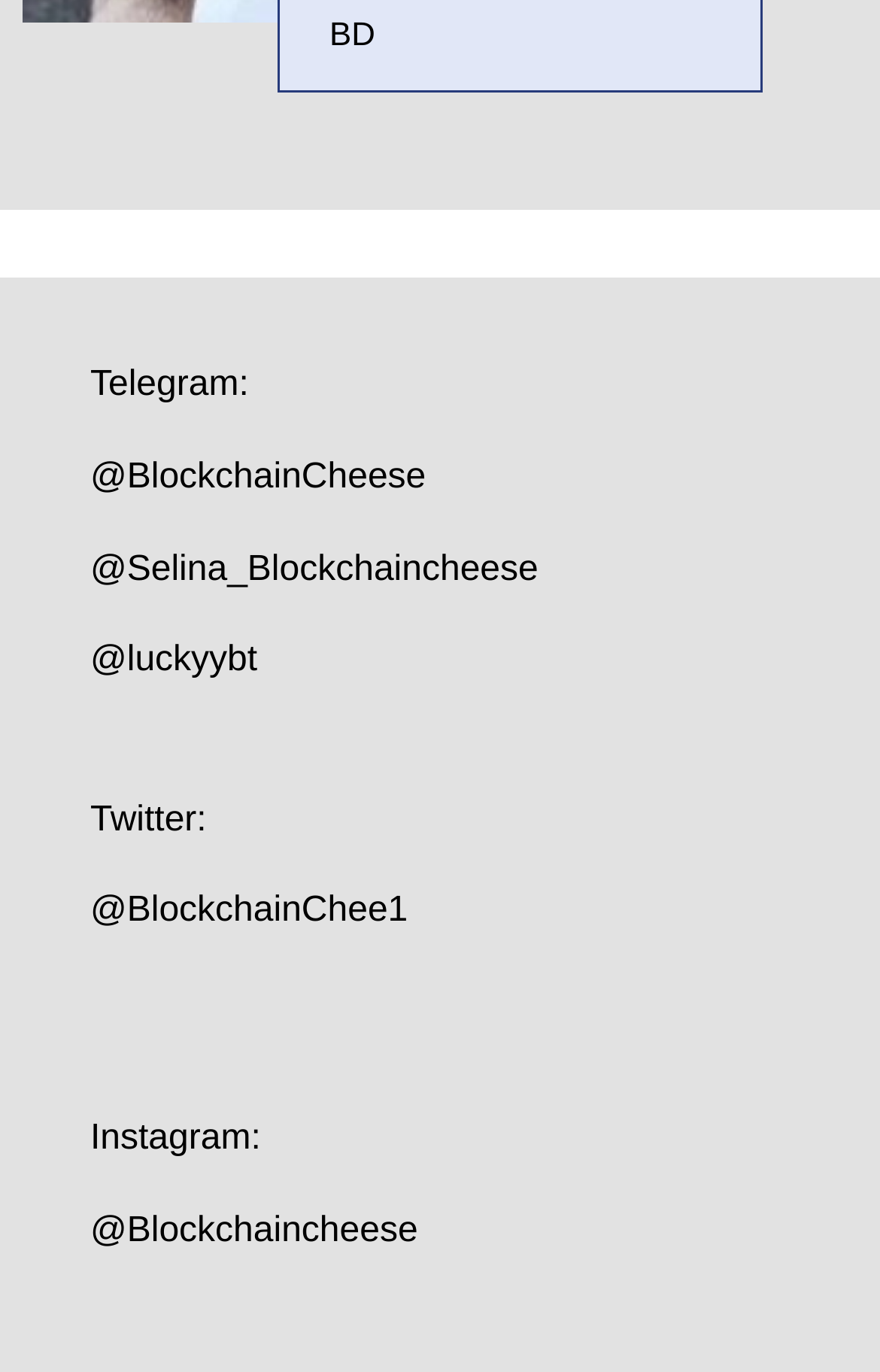Please predict the bounding box coordinates (top-left x, top-left y, bottom-right x, bottom-right y) for the UI element in the screenshot that fits the description: @Selina_Blockchaincheese

[0.103, 0.401, 0.612, 0.429]